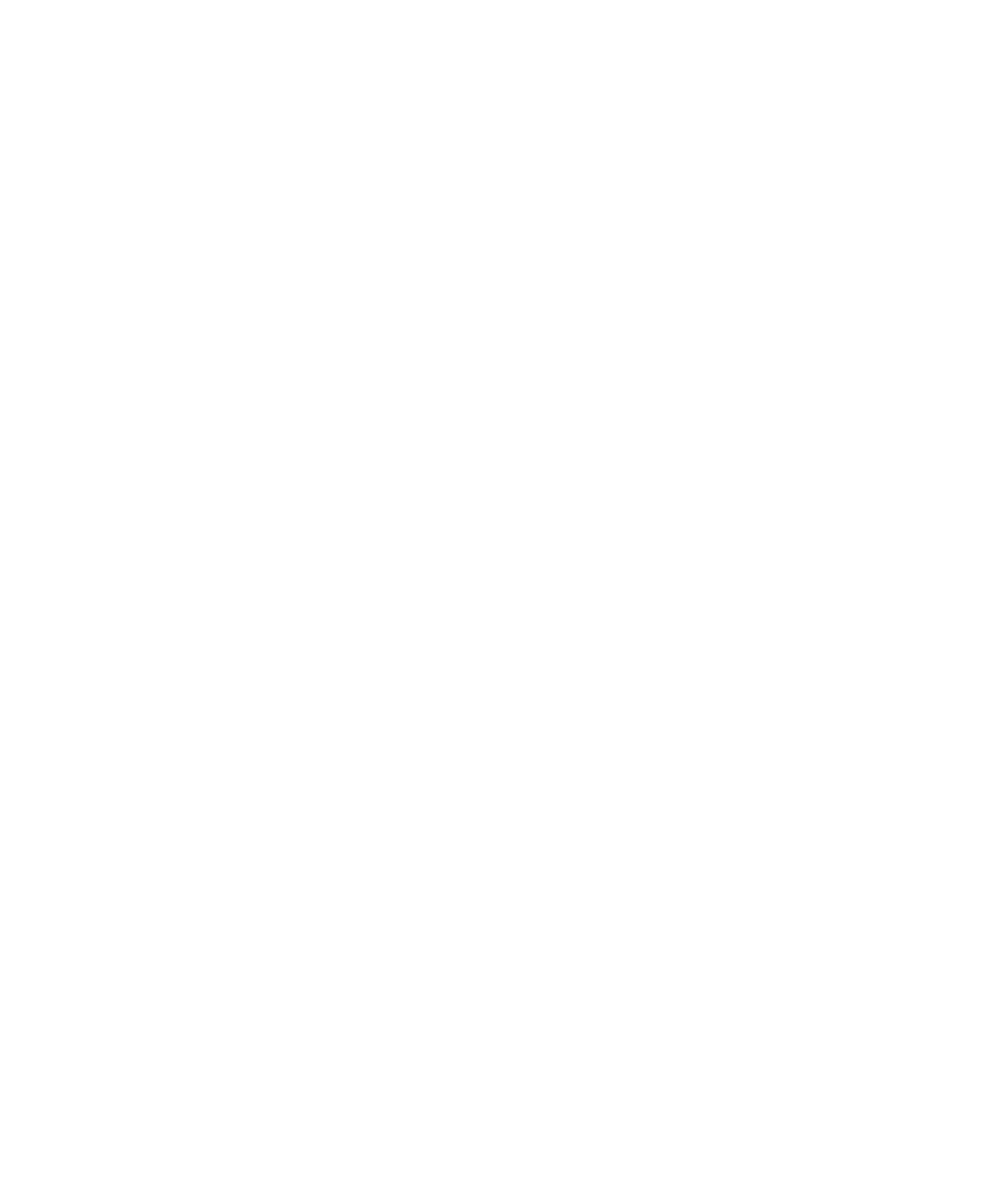Determine the bounding box coordinates of the clickable element to complete this instruction: "View destinations". Provide the coordinates in the format of four float numbers between 0 and 1, [left, top, right, bottom].

[0.012, 0.471, 0.088, 0.482]